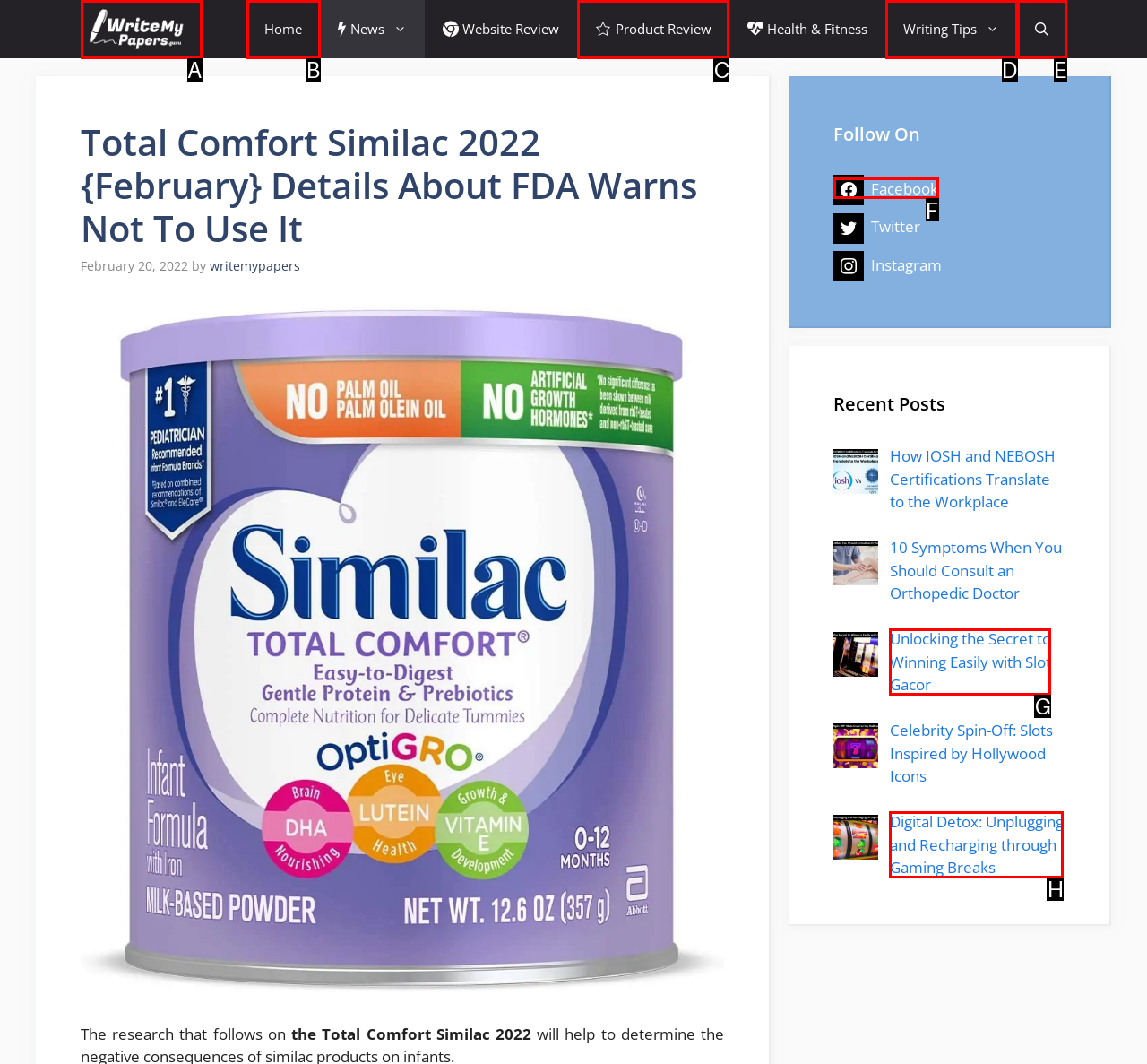Which lettered option should be clicked to achieve the task: Follow on Facebook? Choose from the given choices.

F